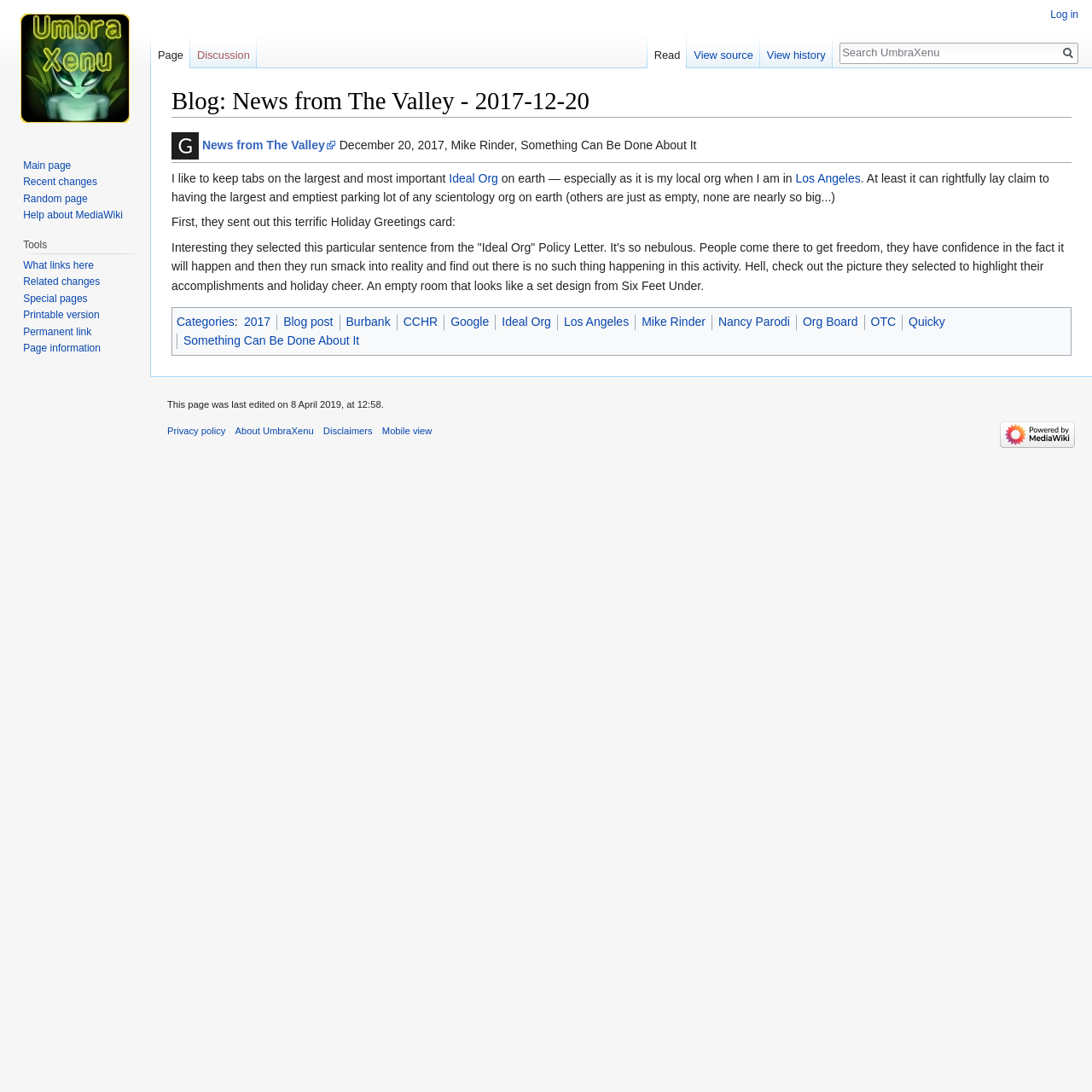Analyze the image and give a detailed response to the question:
What is the location of the Ideal Org mentioned in the blog post?

I found the location by looking at the link with the text 'Los Angeles' which is mentioned in the context of the Ideal Org.